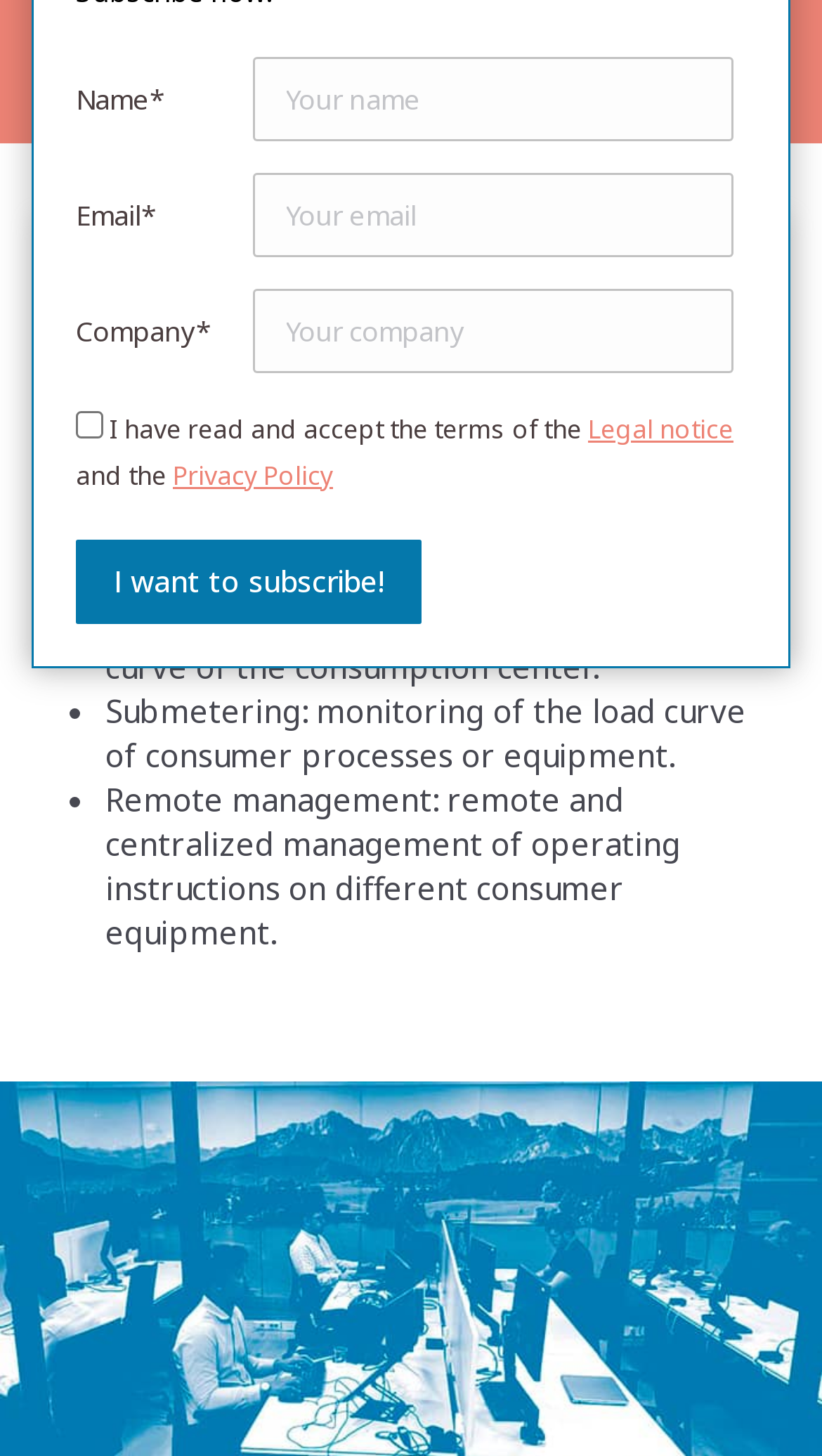For the given element description Reject, determine the bounding box coordinates of the UI element. The coordinates should follow the format (top-left x, top-left y, bottom-right x, bottom-right y) and be within the range of 0 to 1.

[0.334, 0.372, 0.483, 0.416]